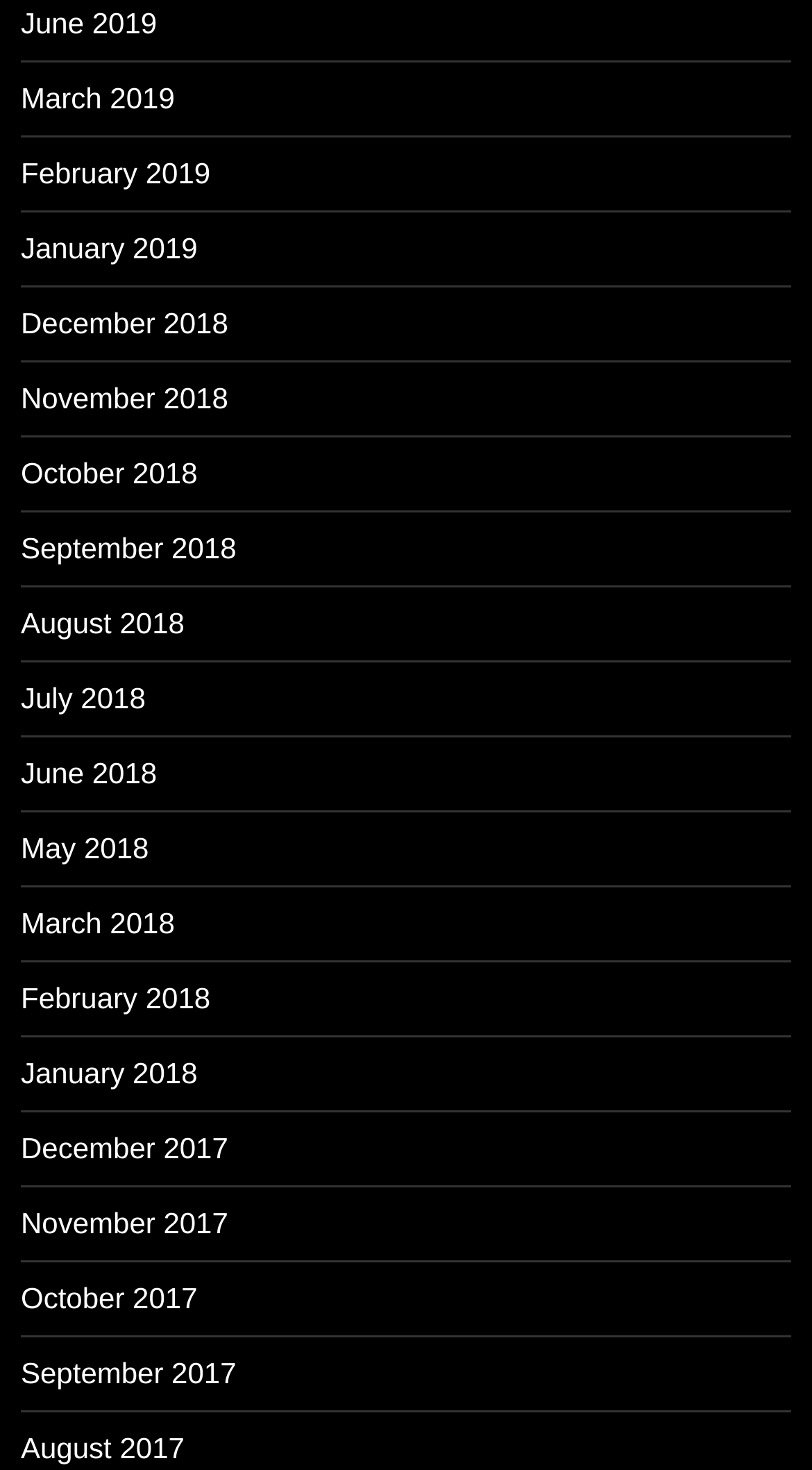What is the pattern of the months listed?
Please respond to the question with a detailed and informative answer.

I observed the list of links and found that each link represents a month, with the most recent month at the top and the earliest month at the bottom. This suggests that the webpage is listing monthly archives.